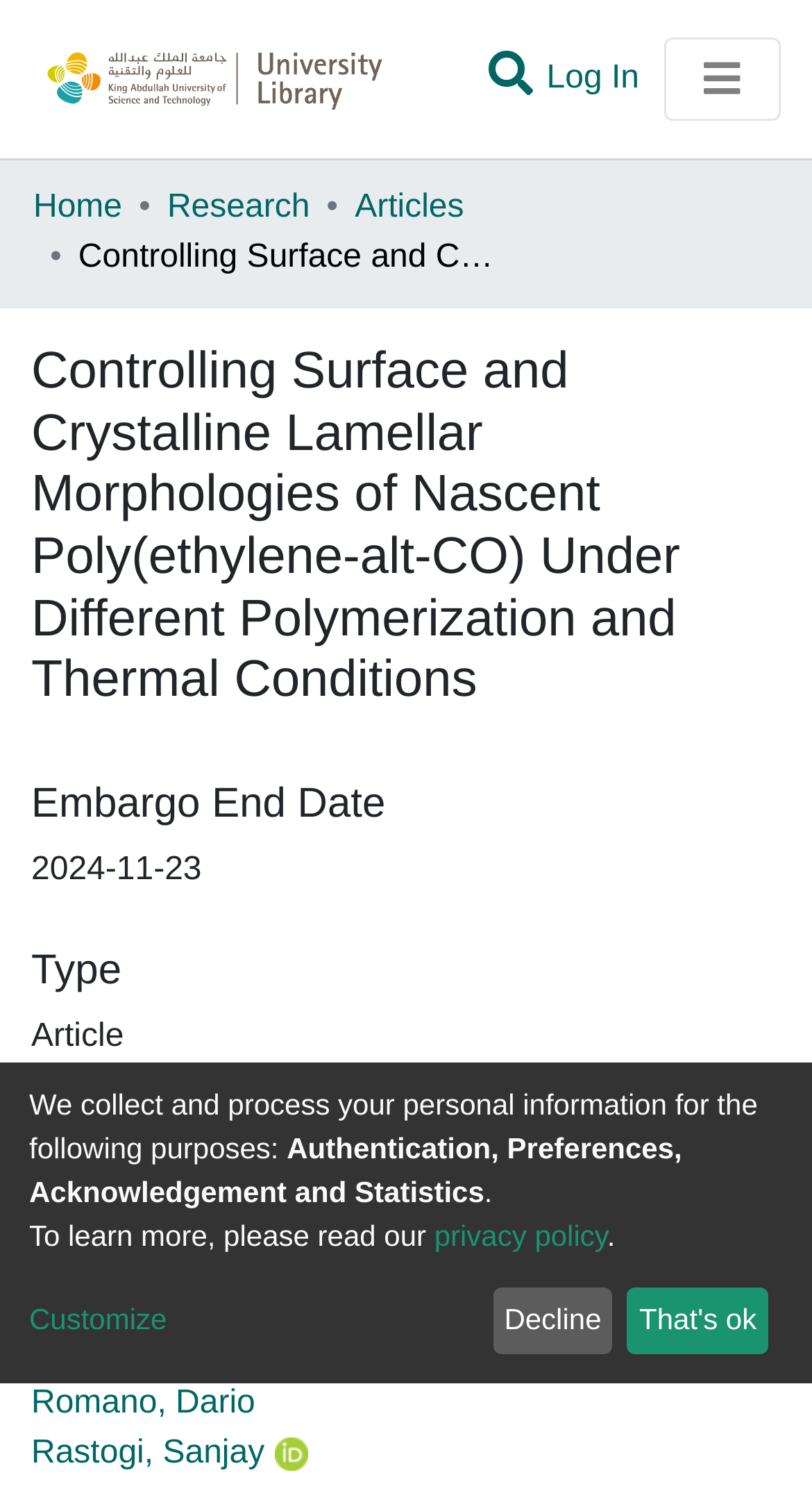What is the type of the article?
Provide an in-depth answer to the question, covering all aspects.

I found the answer by looking at the section with the heading 'Type' and found the static text 'Article' below it.